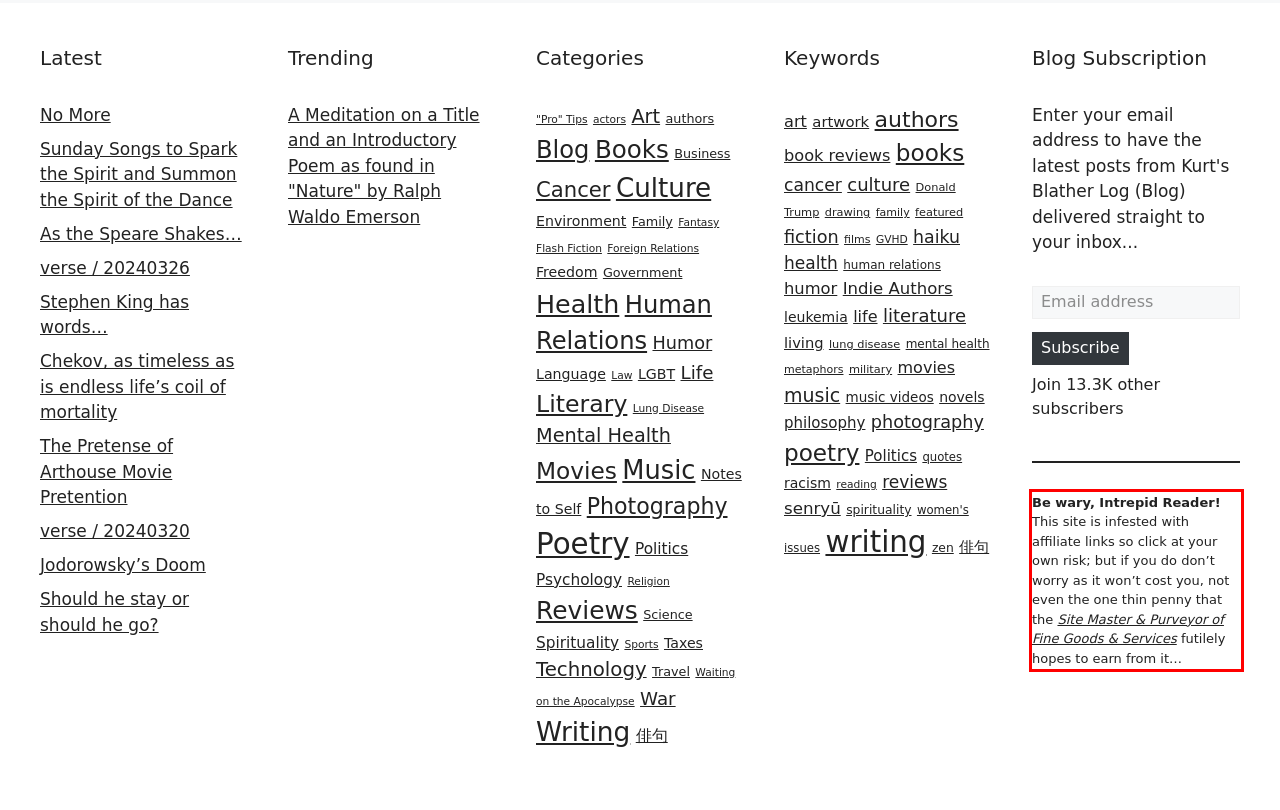Within the screenshot of a webpage, identify the red bounding box and perform OCR to capture the text content it contains.

Be wary, Intrepid Reader! This site is infested with affiliate links so click at your own risk; but if you do don’t worry as it won’t cost you, not even the one thin penny that the Site Master & Purveyor of Fine Goods & Services futilely hopes to earn from it…